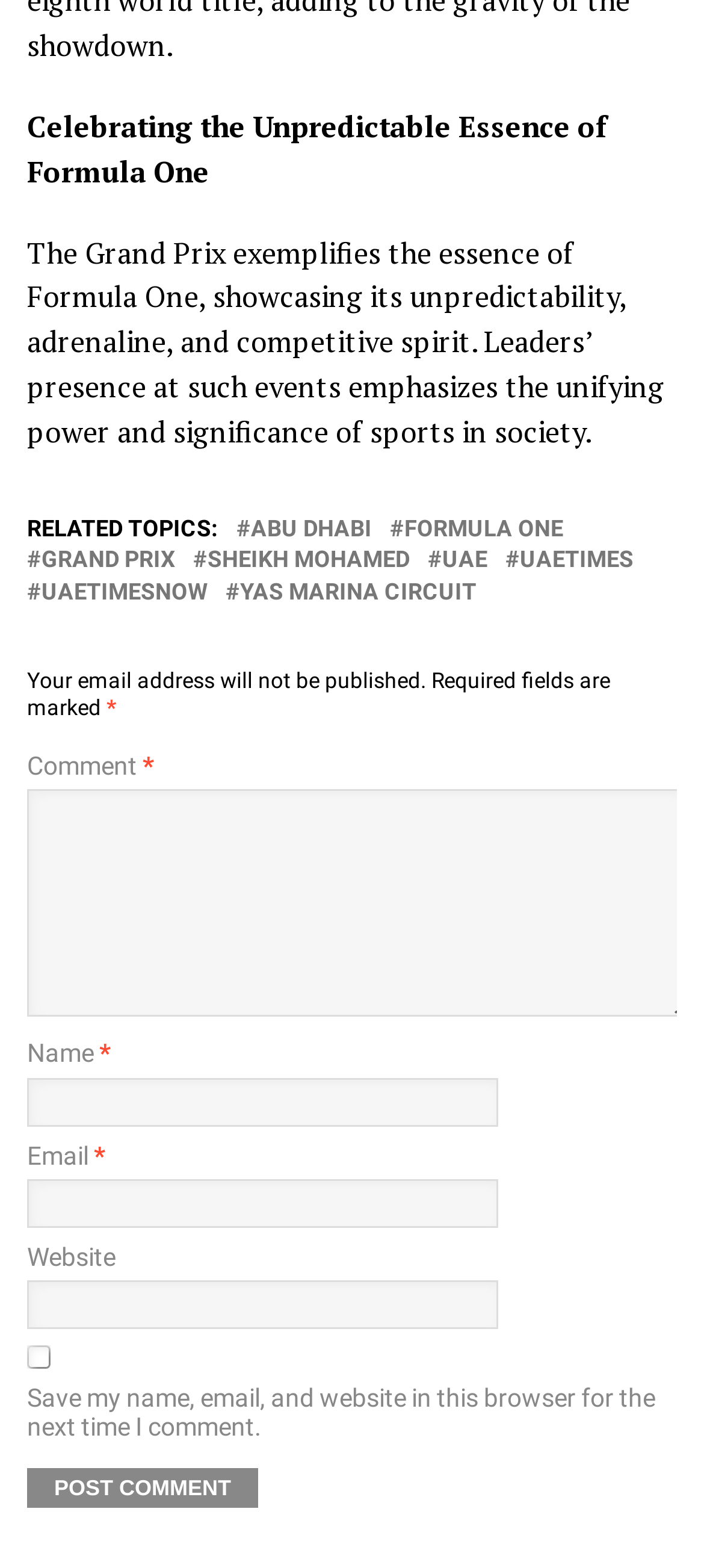Please provide a brief answer to the question using only one word or phrase: 
What is the purpose of the checkbox?

Save user data